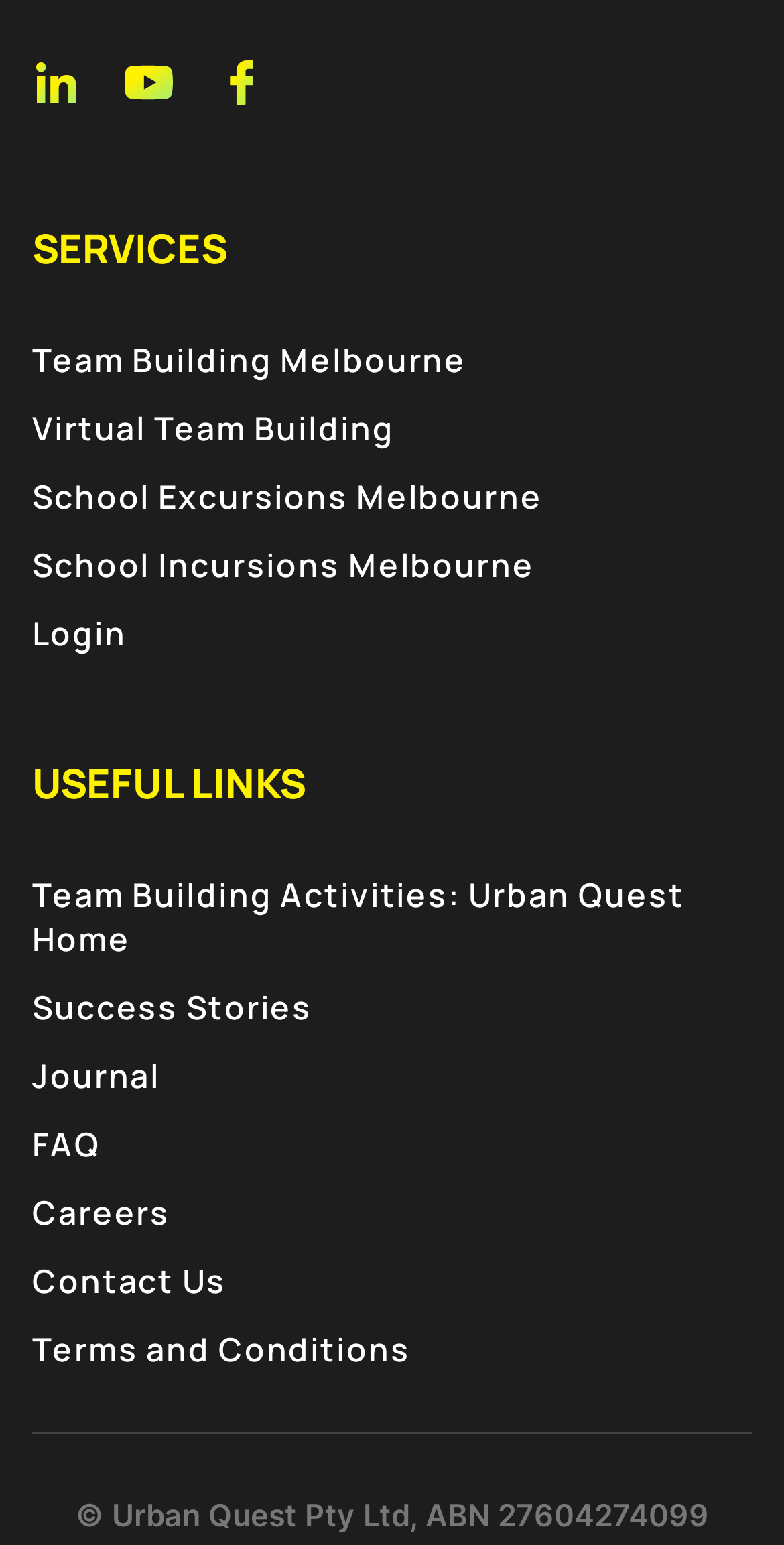Using the description: "School Excursions Melbourne", identify the bounding box of the corresponding UI element in the screenshot.

[0.041, 0.308, 0.692, 0.336]